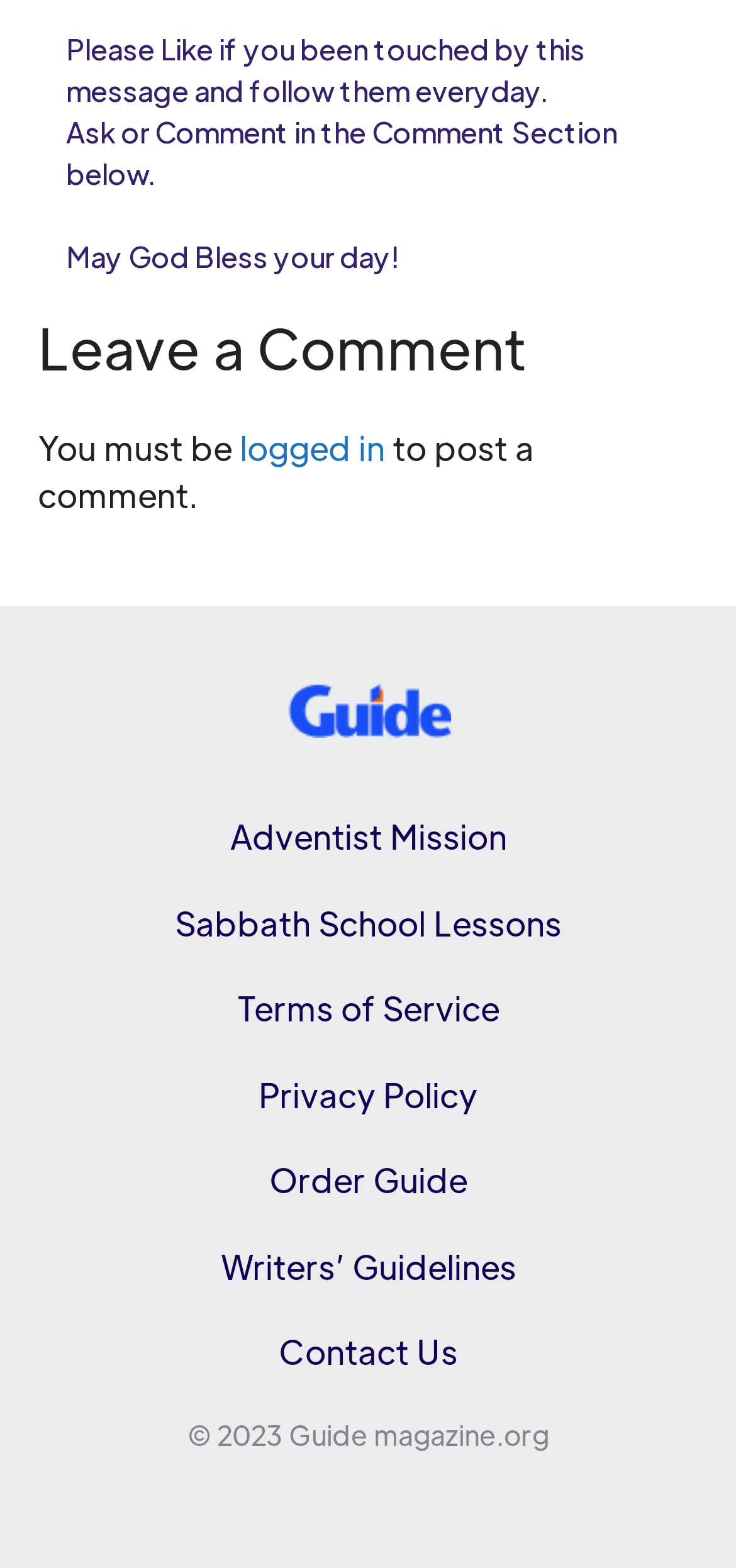Find the bounding box coordinates of the element I should click to carry out the following instruction: "Contact Us".

[0.378, 0.849, 0.622, 0.875]